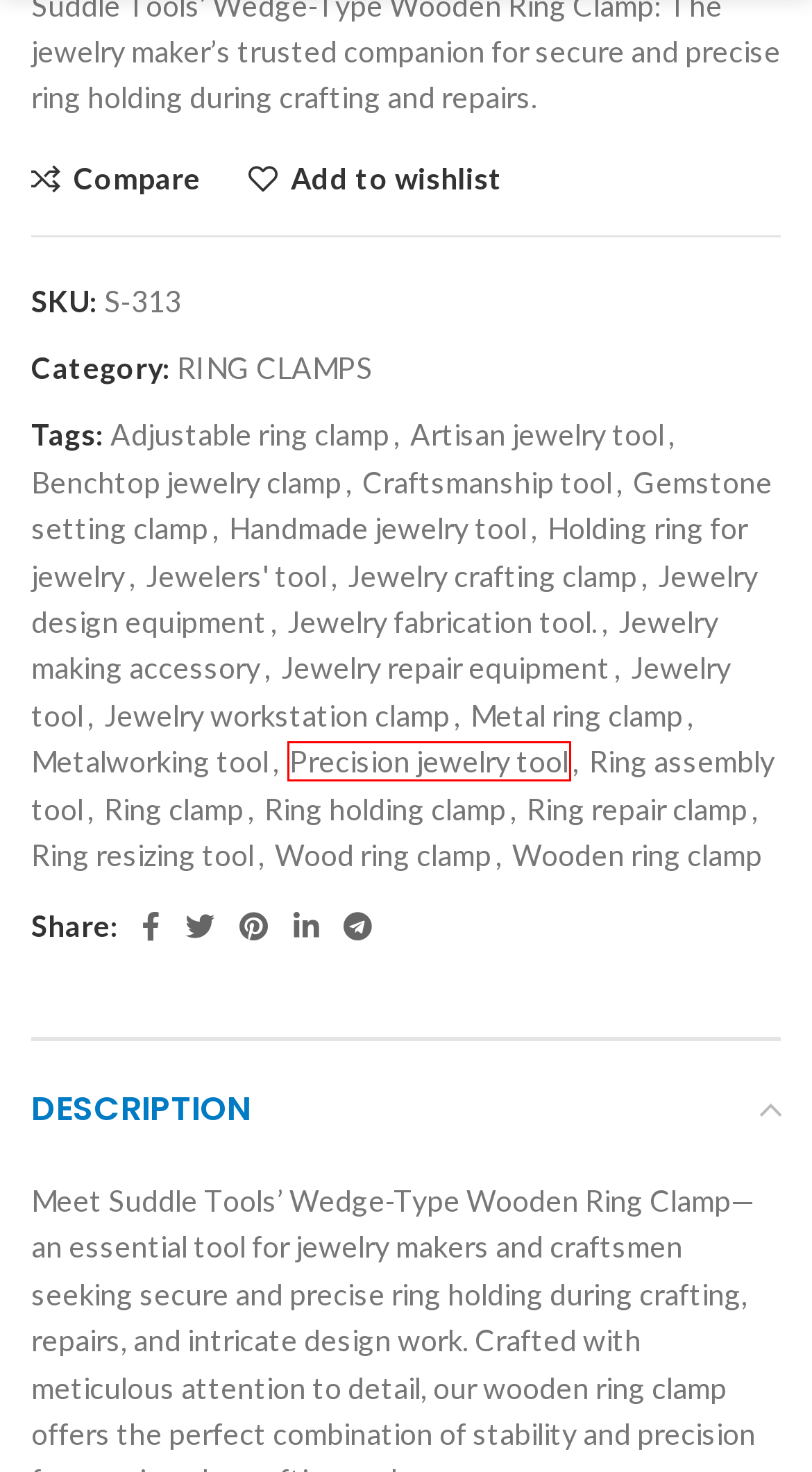Examine the screenshot of a webpage with a red bounding box around an element. Then, select the webpage description that best represents the new page after clicking the highlighted element. Here are the descriptions:
A. Precision jewelry tool - SUDDLE TOOLS PAKISTAN
B. Jewelry making accessory - SUDDLE TOOLS PAKISTAN
C. Wooden ring clamp - SUDDLE TOOLS PAKISTAN
D. Ring holding clamp - SUDDLE TOOLS PAKISTAN
E. Jewelry design equipment - SUDDLE TOOLS PAKISTAN
F. Jewelry tool - SUDDLE TOOLS PAKISTAN
G. Ring assembly tool - SUDDLE TOOLS PAKISTAN
H. Holding ring for jewelry - SUDDLE TOOLS PAKISTAN

A